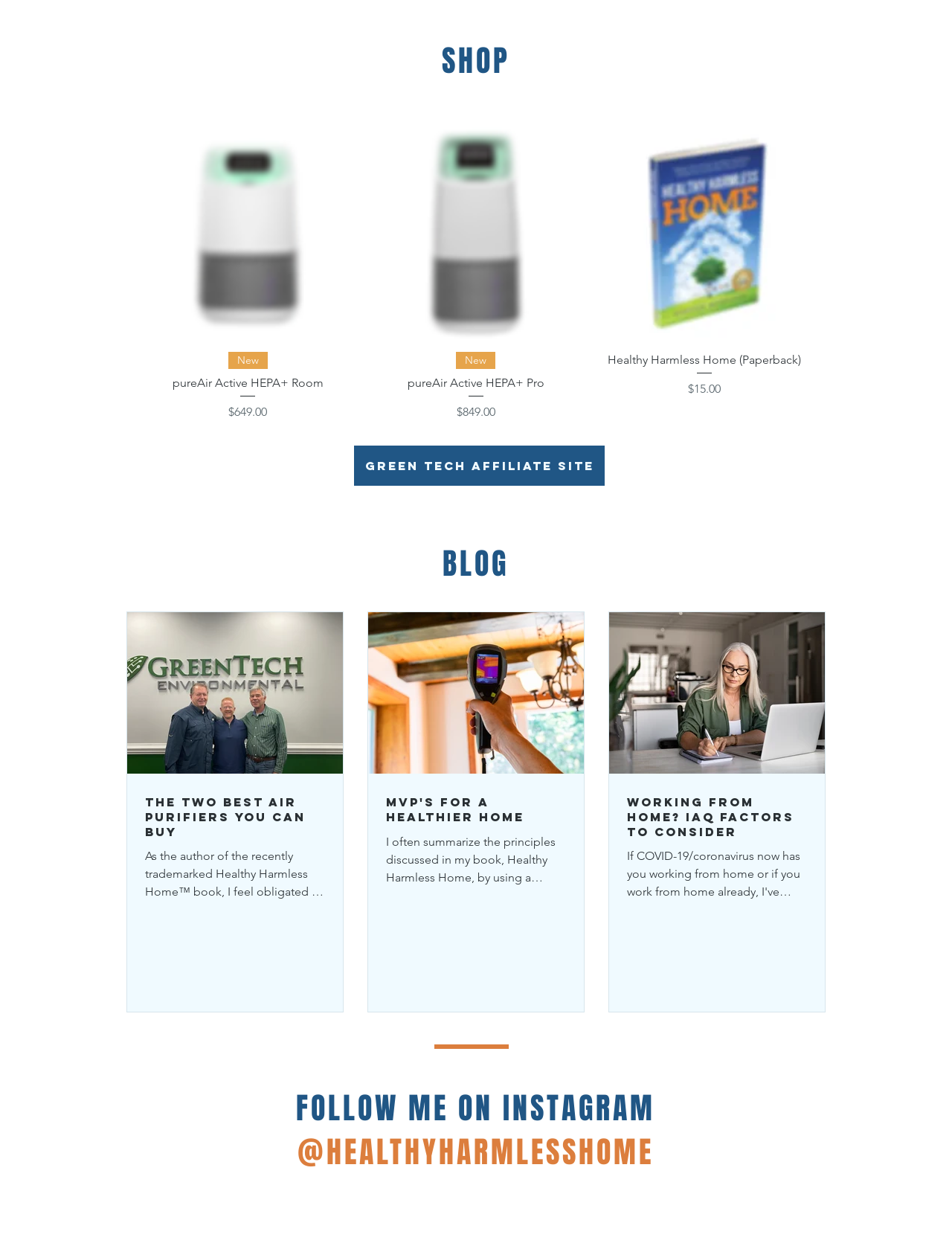Please reply to the following question using a single word or phrase: 
What is the author of the 'Healthy Harmless Home' book?

The author of the book